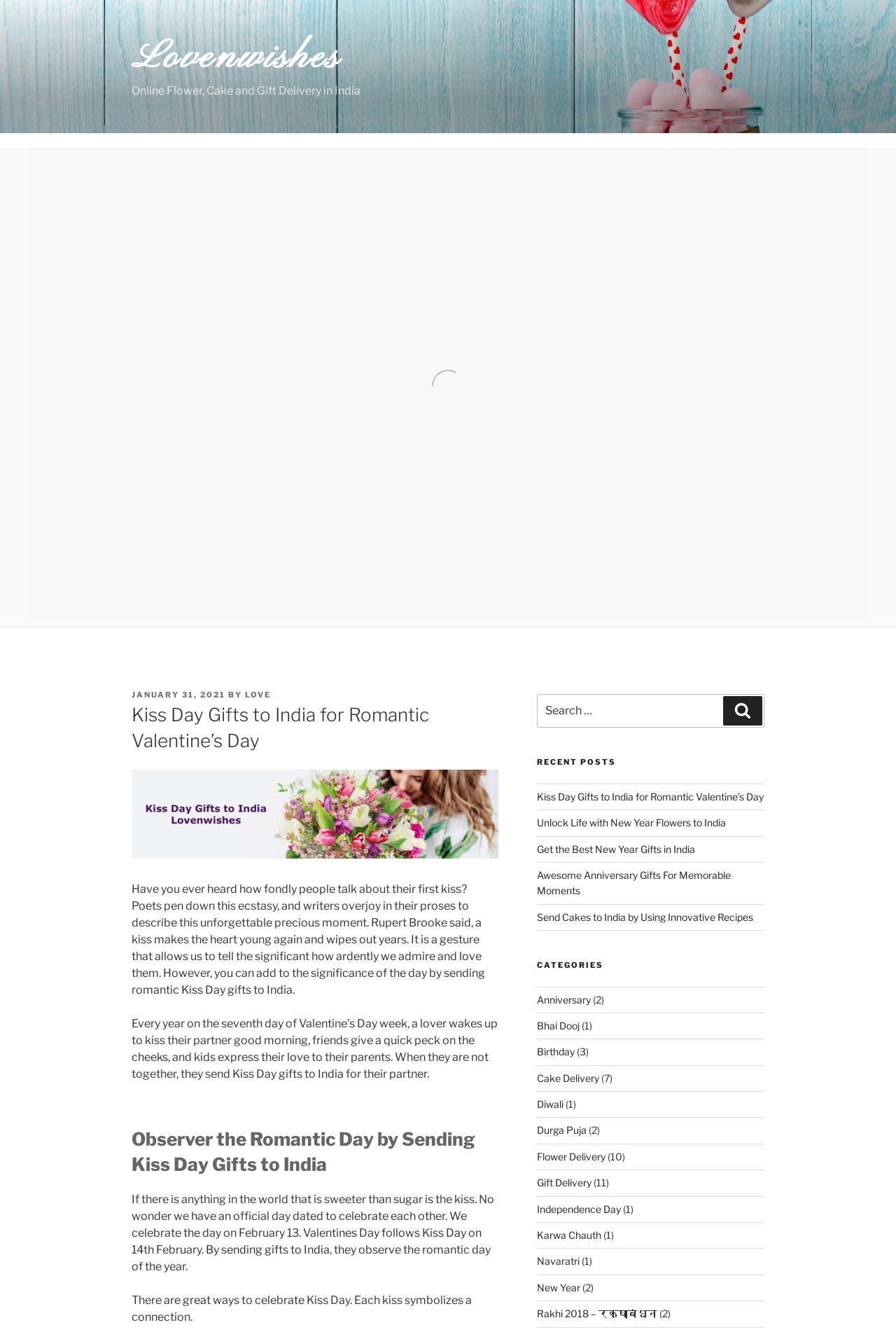Your task is to extract the text of the main heading from the webpage.

Kiss Day Gifts to India for Romantic Valentine’s Day